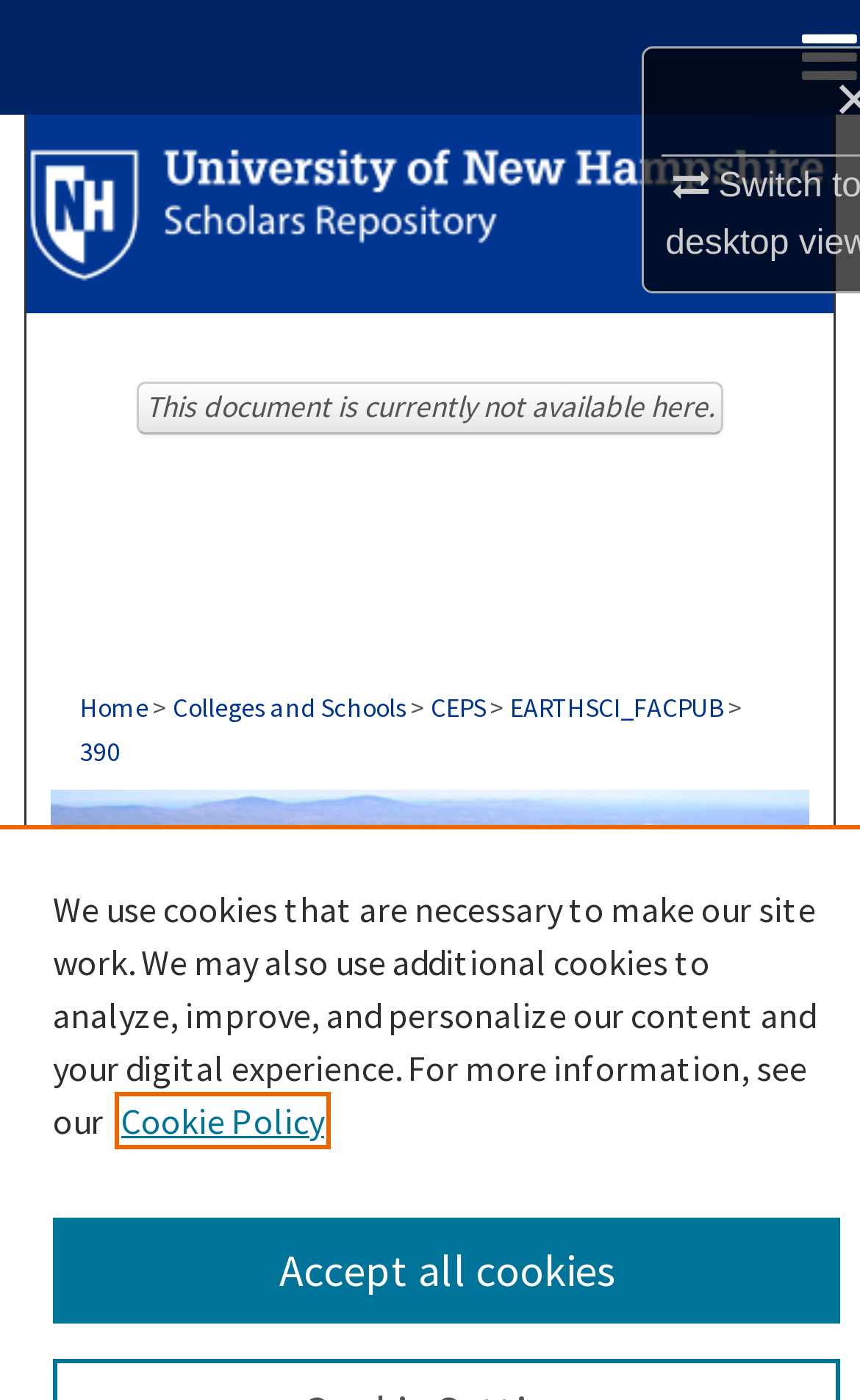Specify the bounding box coordinates of the area that needs to be clicked to achieve the following instruction: "view EARTHSCI_FACPUB".

[0.593, 0.494, 0.841, 0.518]